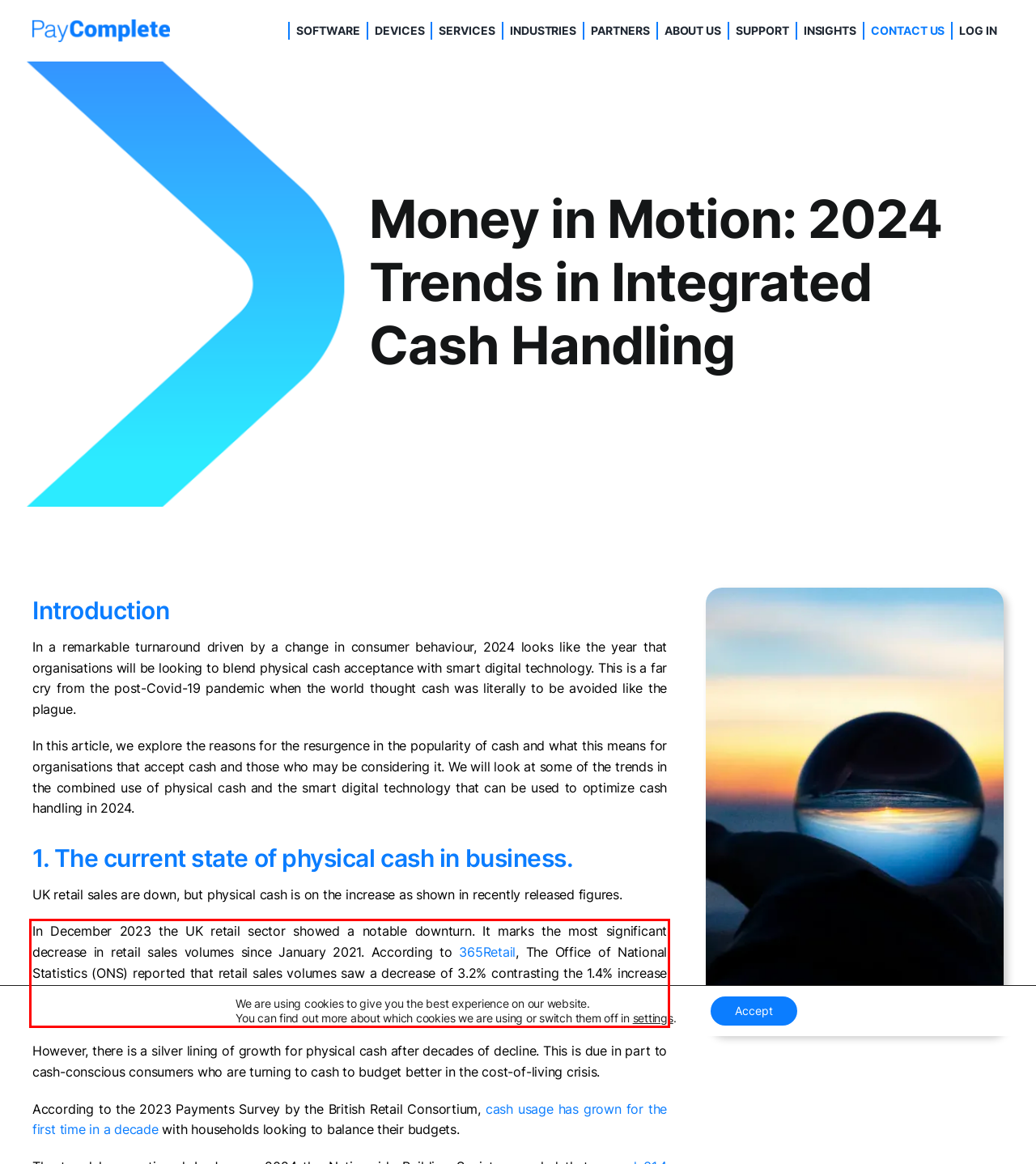Given a screenshot of a webpage, identify the red bounding box and perform OCR to recognize the text within that box.

In December 2023 the UK retail sector showed a notable downturn. It marks the most significant decrease in retail sales volumes since January 2021. According to 365Retail, The Office of National Statistics (ONS) reported that retail sales volumes saw a decrease of 3.2% contrasting the 1.4% increase in November. This demonstrates a shift in consumer shopping habits, with many opting to complete their Christmas shopping early.